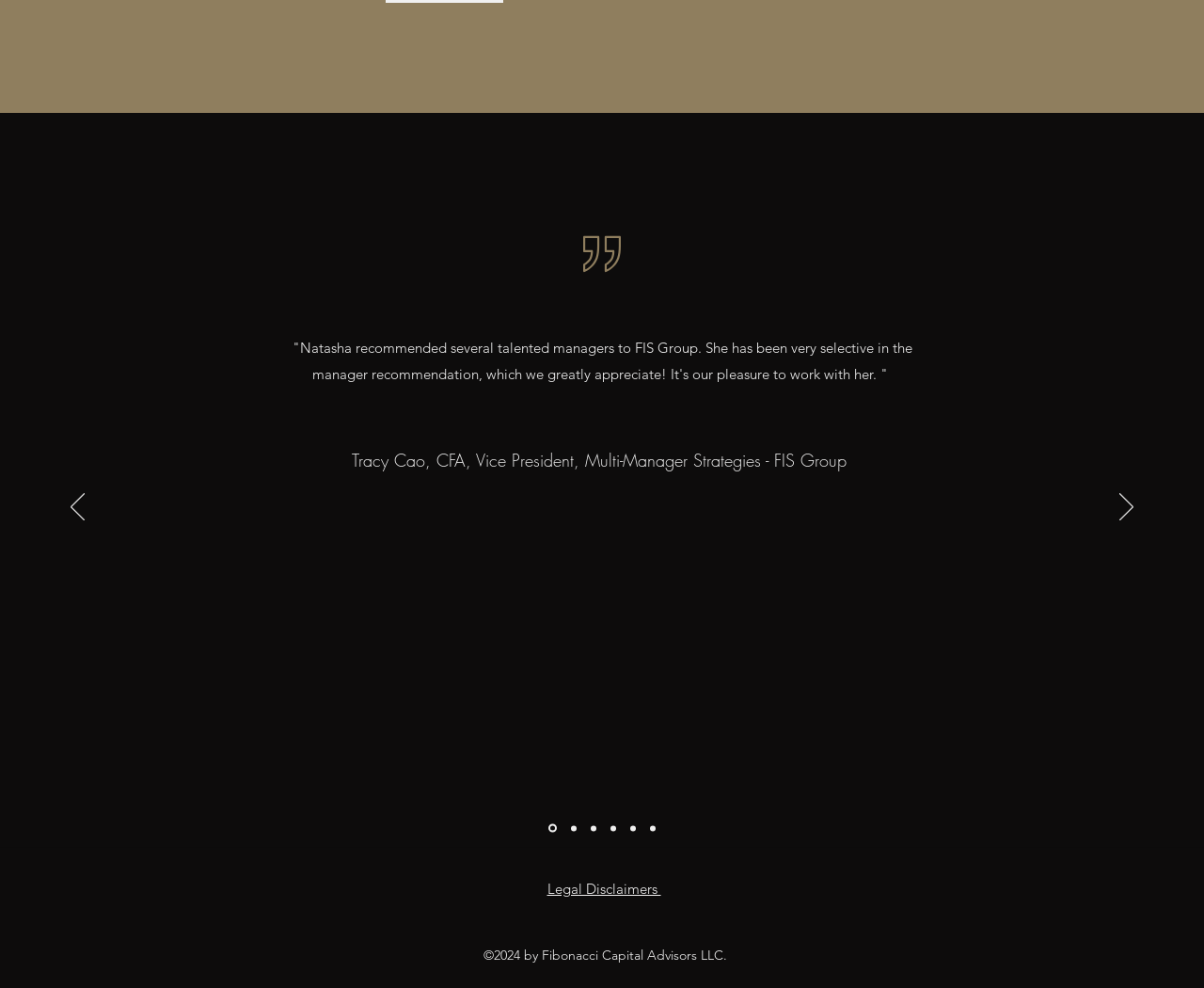How many slides are there?
Please answer the question as detailed as possible.

I counted the number of links in the 'Slides' navigation element, which are 7, indicating that there are 7 slides in total.